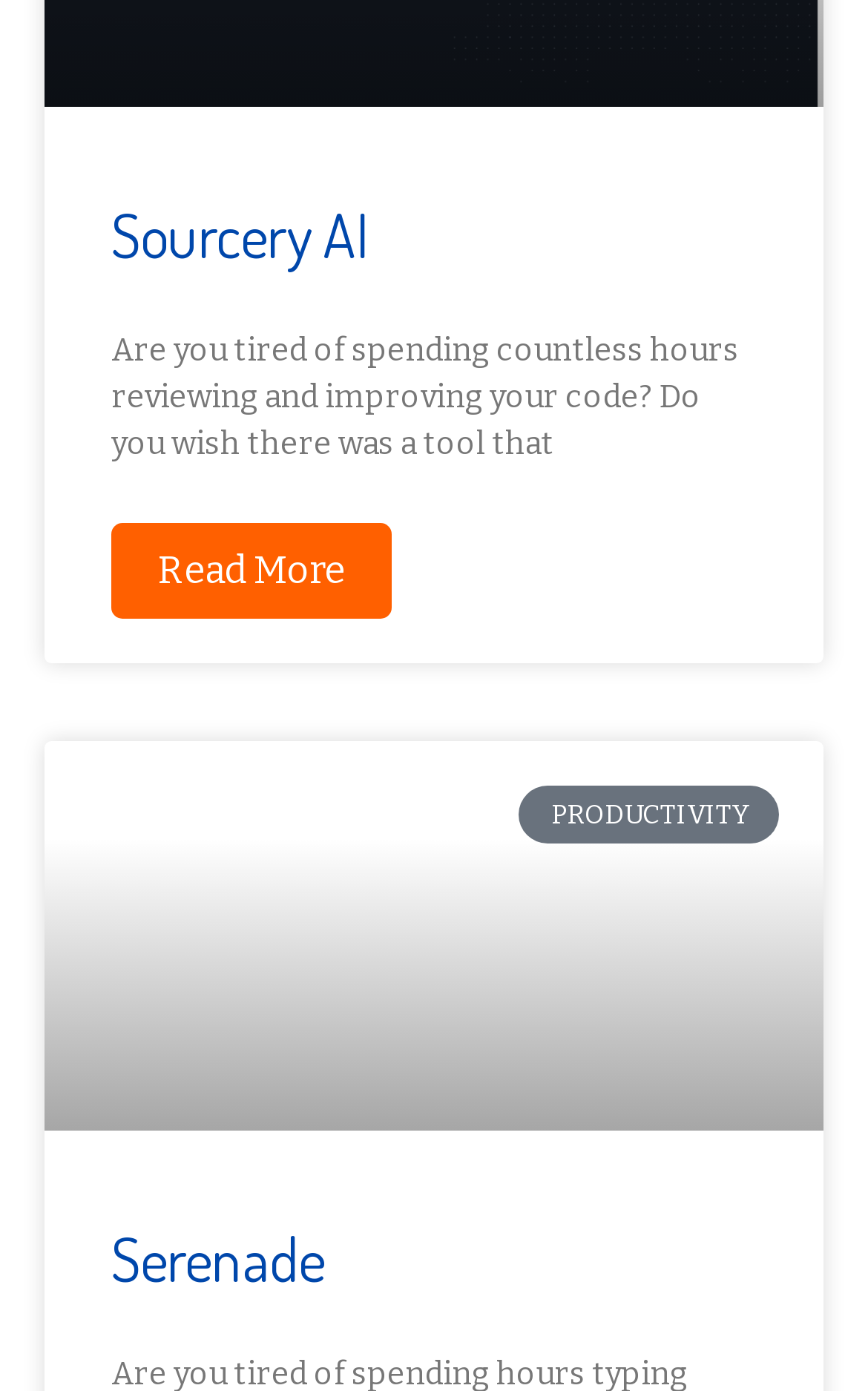What is the bounding box coordinate of the image?
Please look at the screenshot and answer in one word or a short phrase.

[0.044, 0.513, 0.953, 0.832]